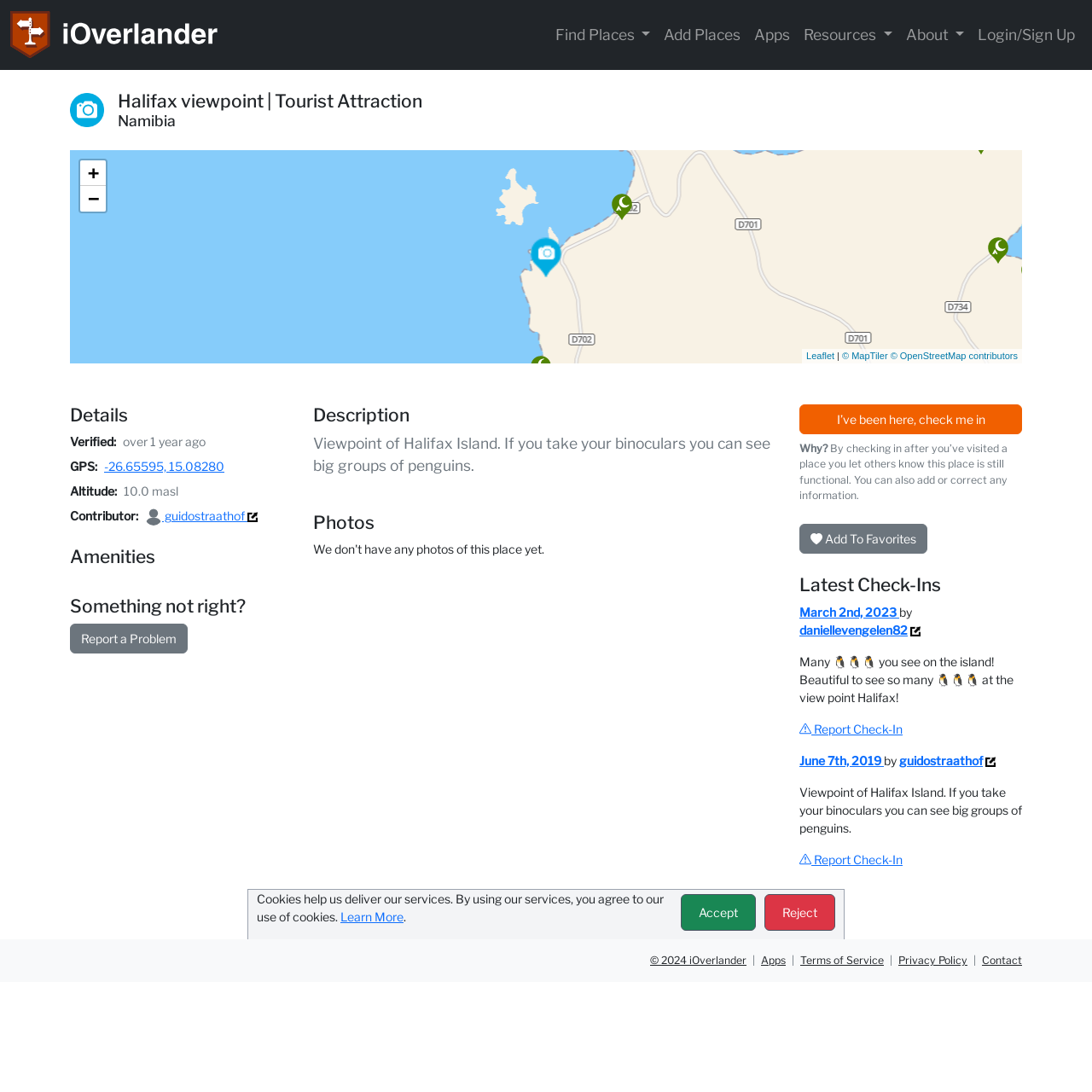Locate the bounding box coordinates of the area to click to fulfill this instruction: "Find out how to become a contributor". The bounding box should be presented as four float numbers between 0 and 1, in the order [left, top, right, bottom].

None